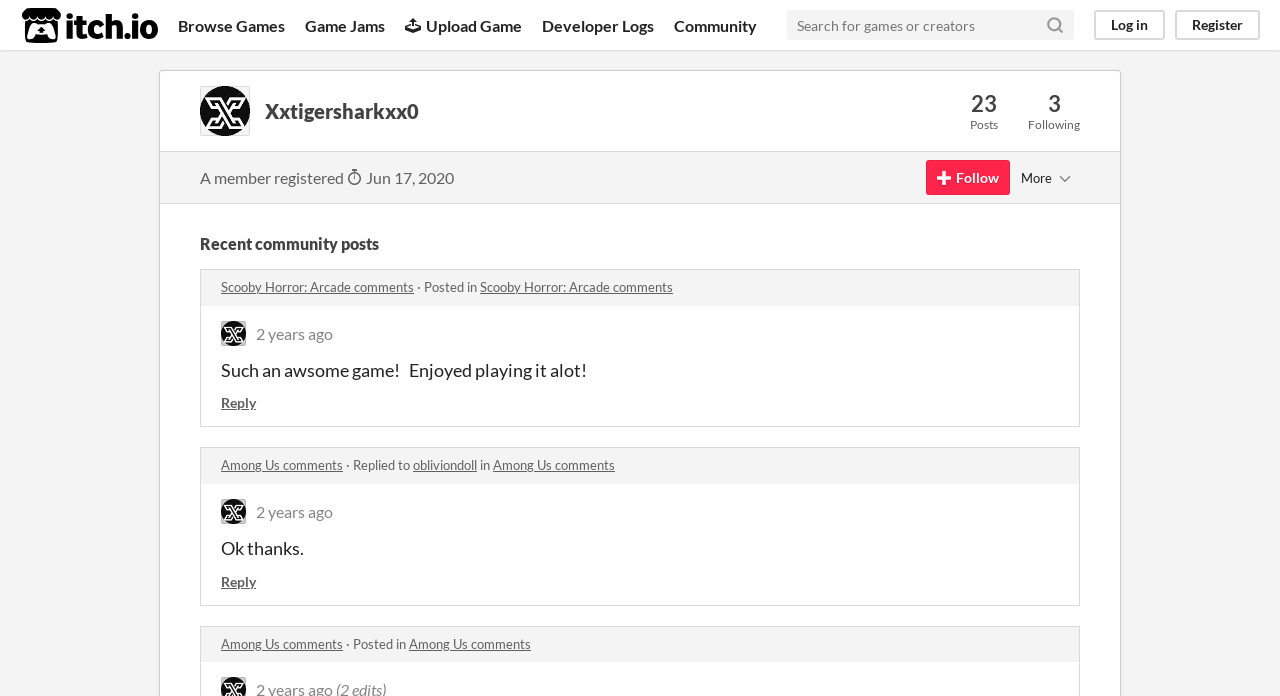Kindly provide the bounding box coordinates of the section you need to click on to fulfill the given instruction: "Search for games or creators".

[0.615, 0.014, 0.809, 0.057]